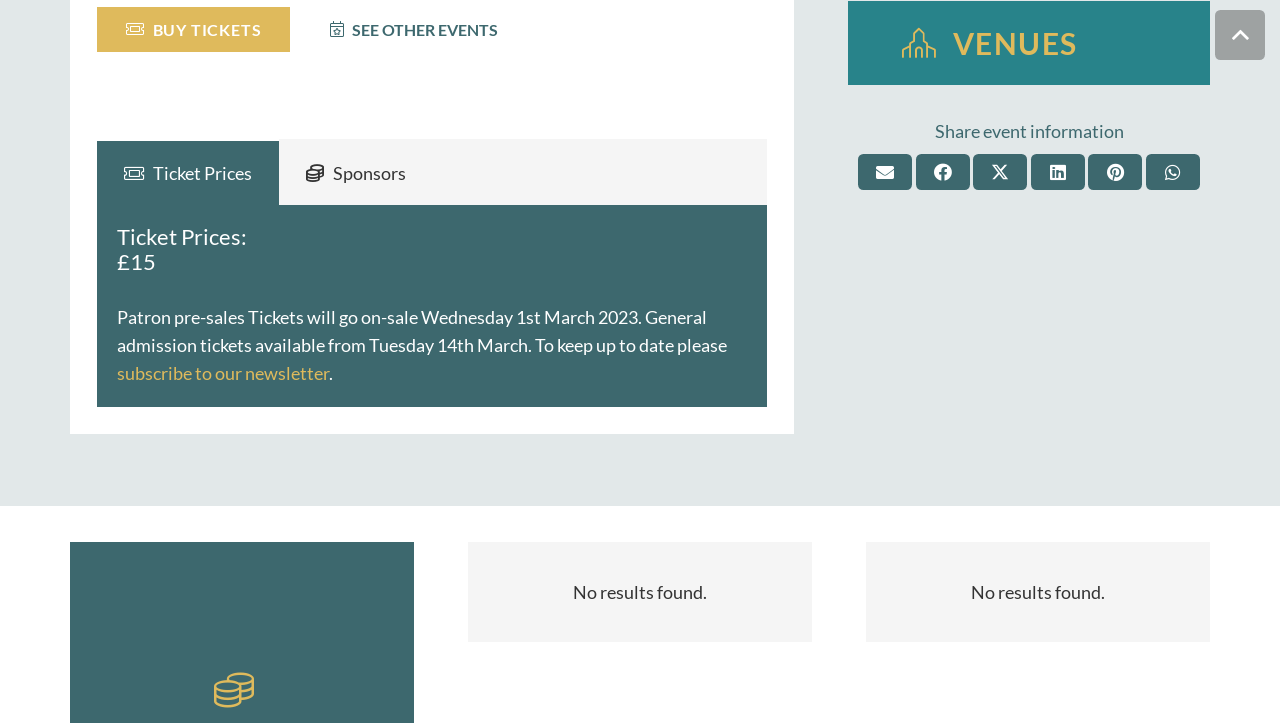How can I get updates on ticket sales?
Offer a detailed and full explanation in response to the question.

The webpage provides information about ticket sales and suggests subscribing to their newsletter to keep up to date, which is mentioned in the StaticText 'Patron pre-sales Tickets will go on-sale Wednesday 1st March 2023. General admission tickets available from Tuesday 14th March. To keep up to date please'.